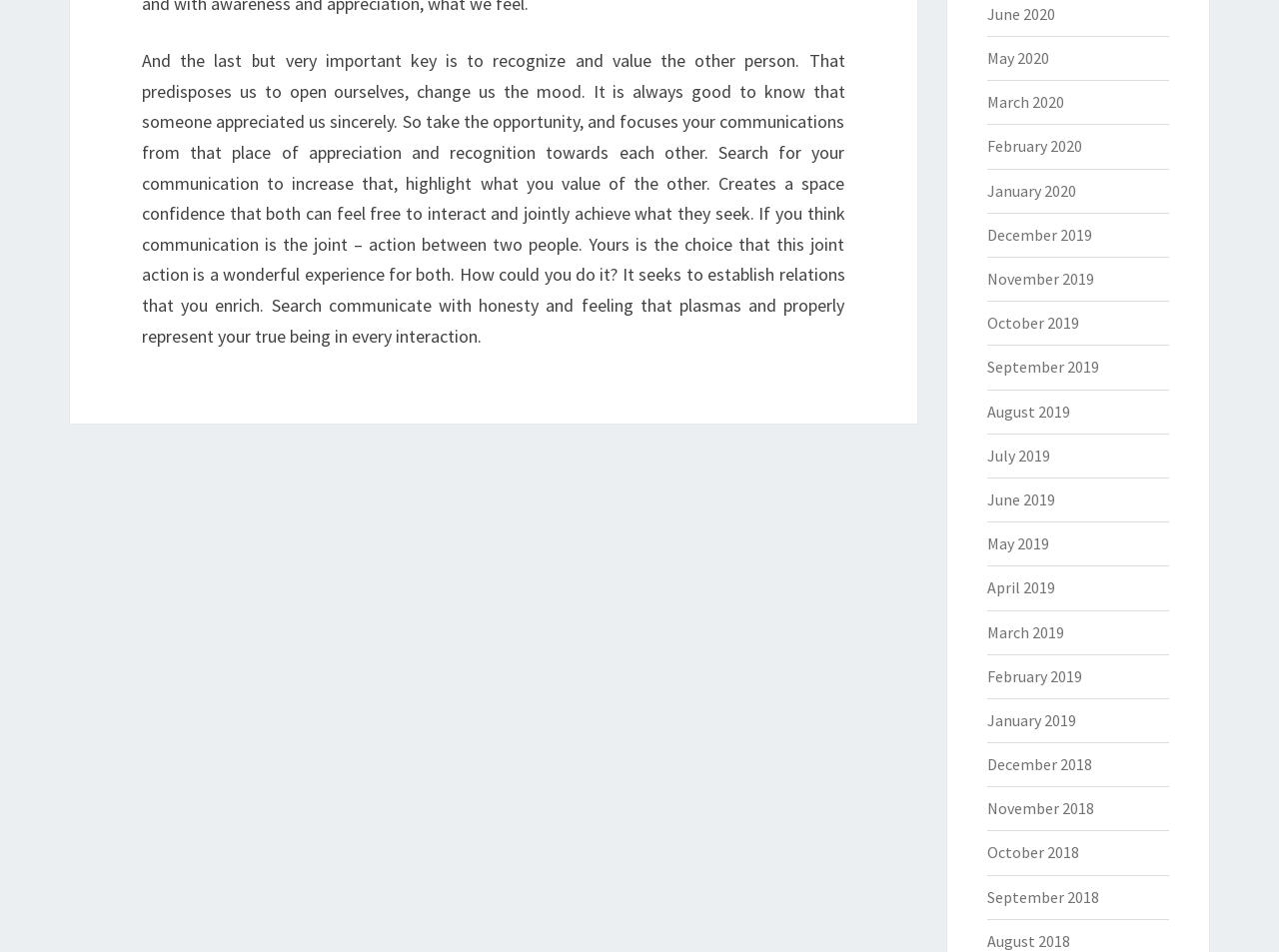Please predict the bounding box coordinates (top-left x, top-left y, bottom-right x, bottom-right y) for the UI element in the screenshot that fits the description: July 2019

[0.771, 0.468, 0.821, 0.489]